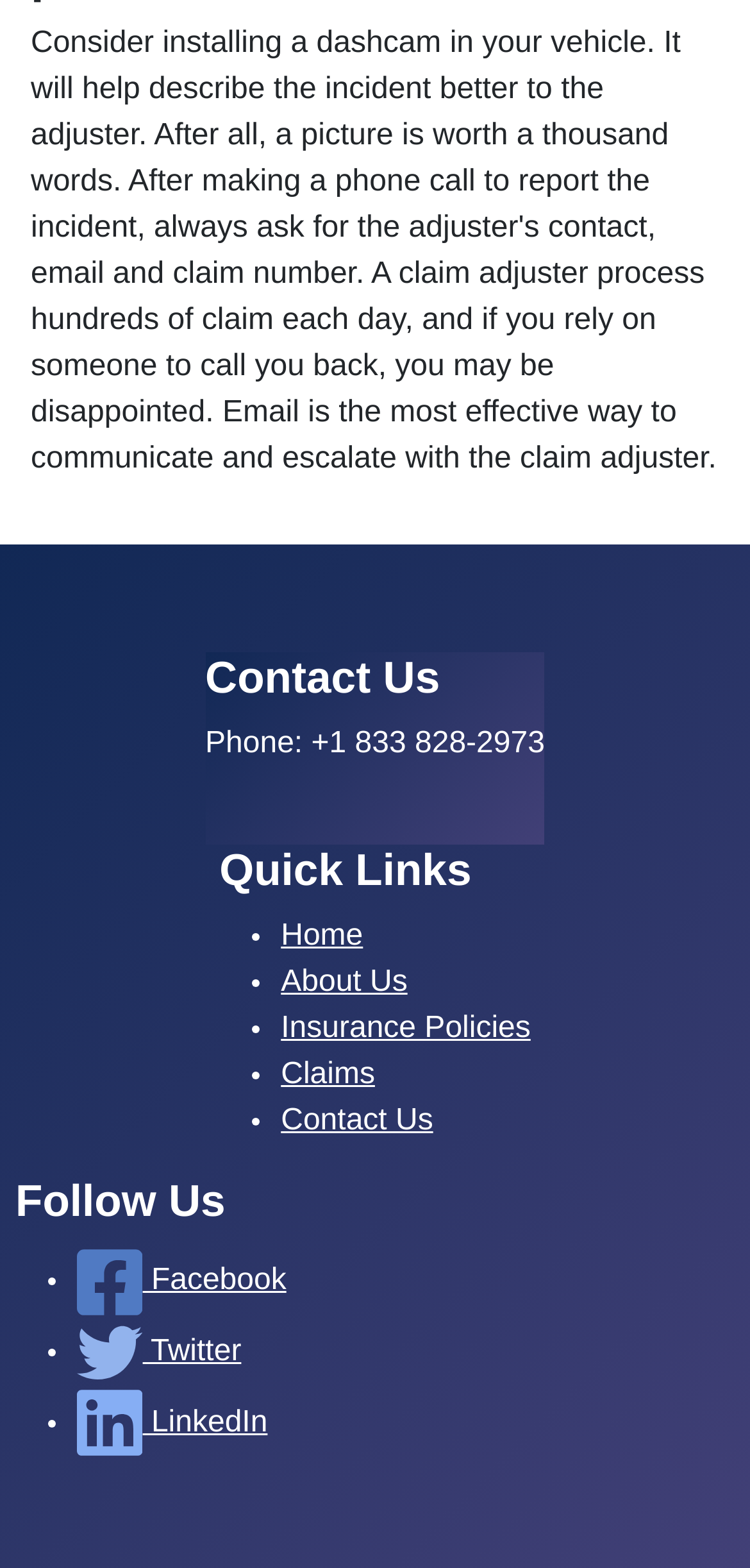Using the information in the image, give a detailed answer to the following question: What is the phone number for contact?

I found the phone number by looking at the 'Contact Us' section, where it is listed as 'Phone:' followed by the number +1 833 828-2973.